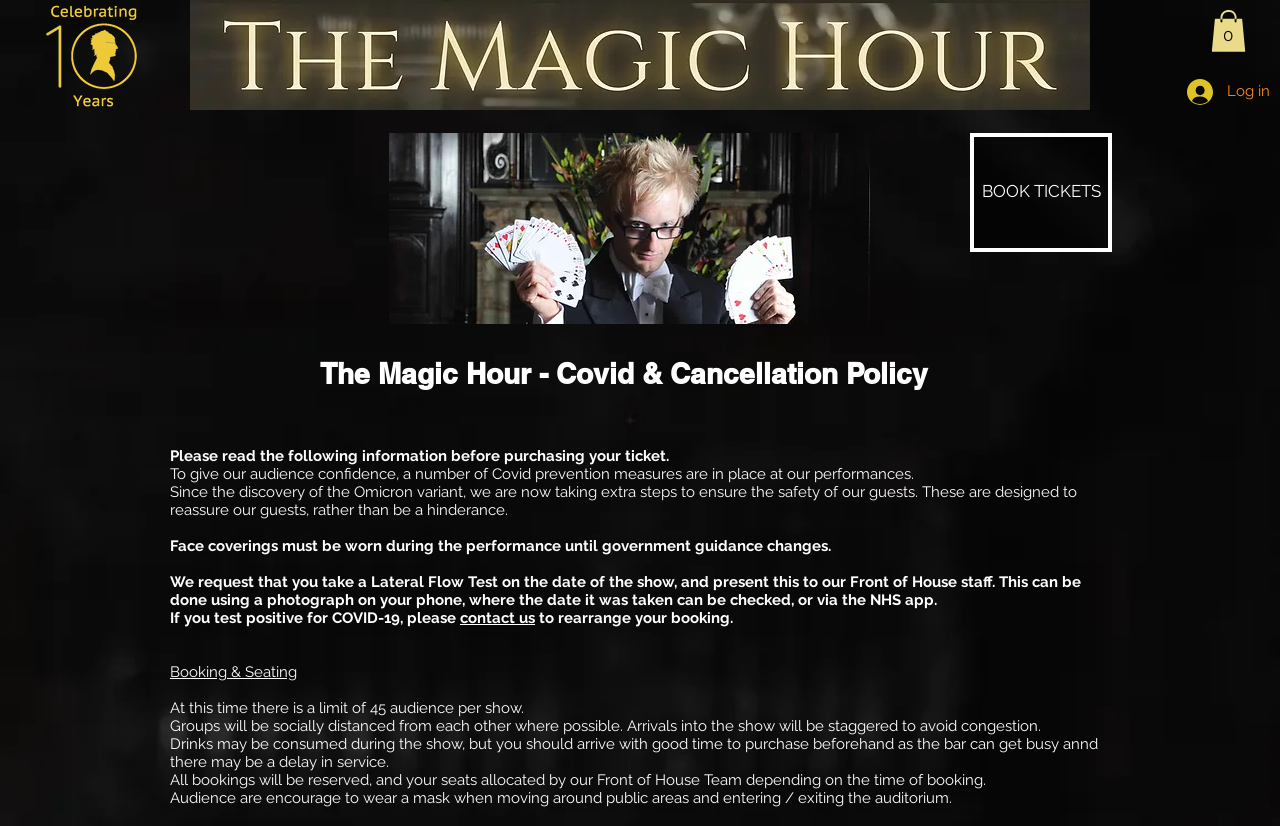Please answer the following query using a single word or phrase: 
What is the purpose of the Lateral Flow Test?

To present to Front of House staff